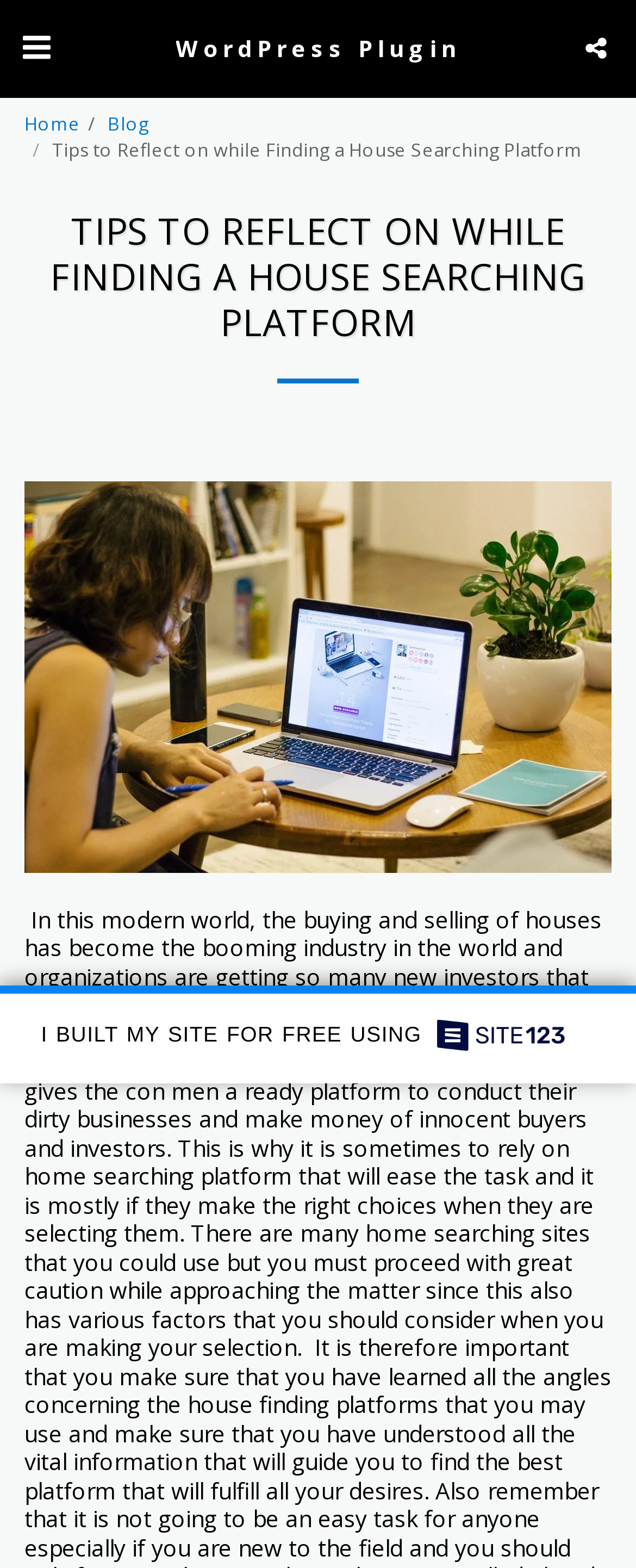Please specify the bounding box coordinates in the format (top-left x, top-left y, bottom-right x, bottom-right y), with all values as floating point numbers between 0 and 1. Identify the bounding box of the UI element described by: Instagram

None